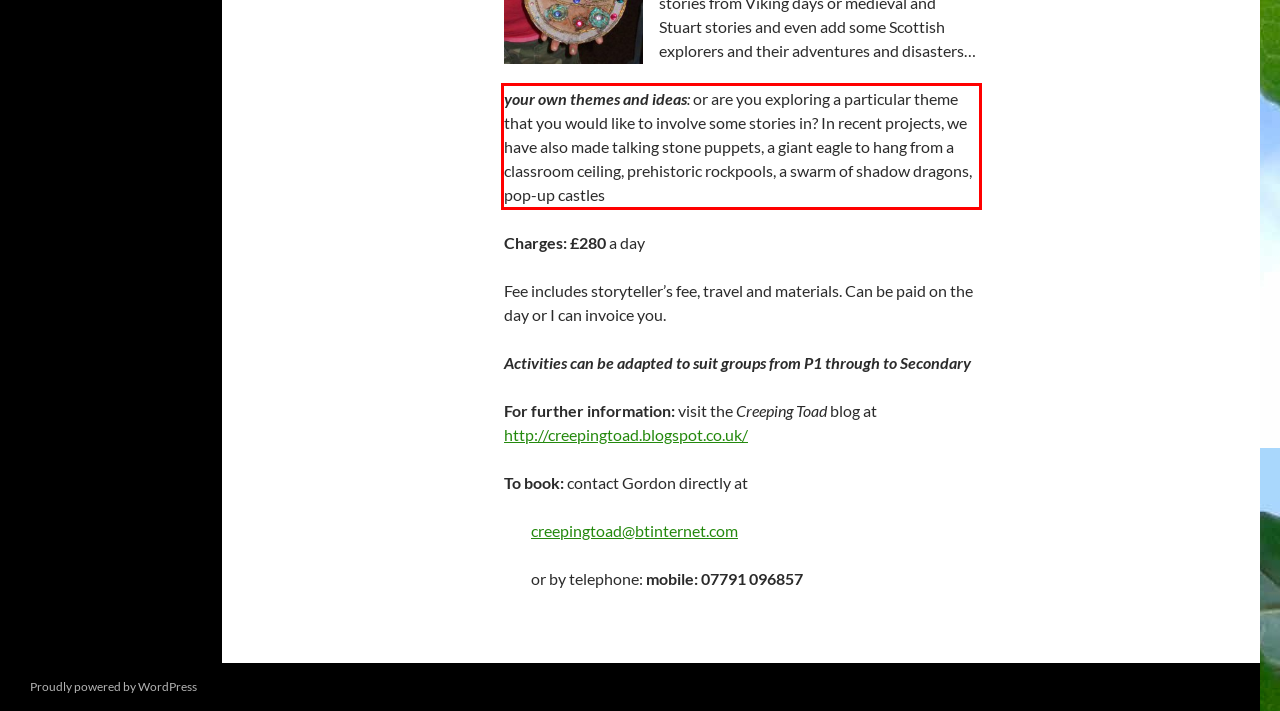Observe the screenshot of the webpage, locate the red bounding box, and extract the text content within it.

your own themes and ideas: or are you exploring a particular theme that you would like to involve some stories in? In recent projects, we have also made talking stone puppets, a giant eagle to hang from a classroom ceiling, prehistoric rockpools, a swarm of shadow dragons, pop-up castles